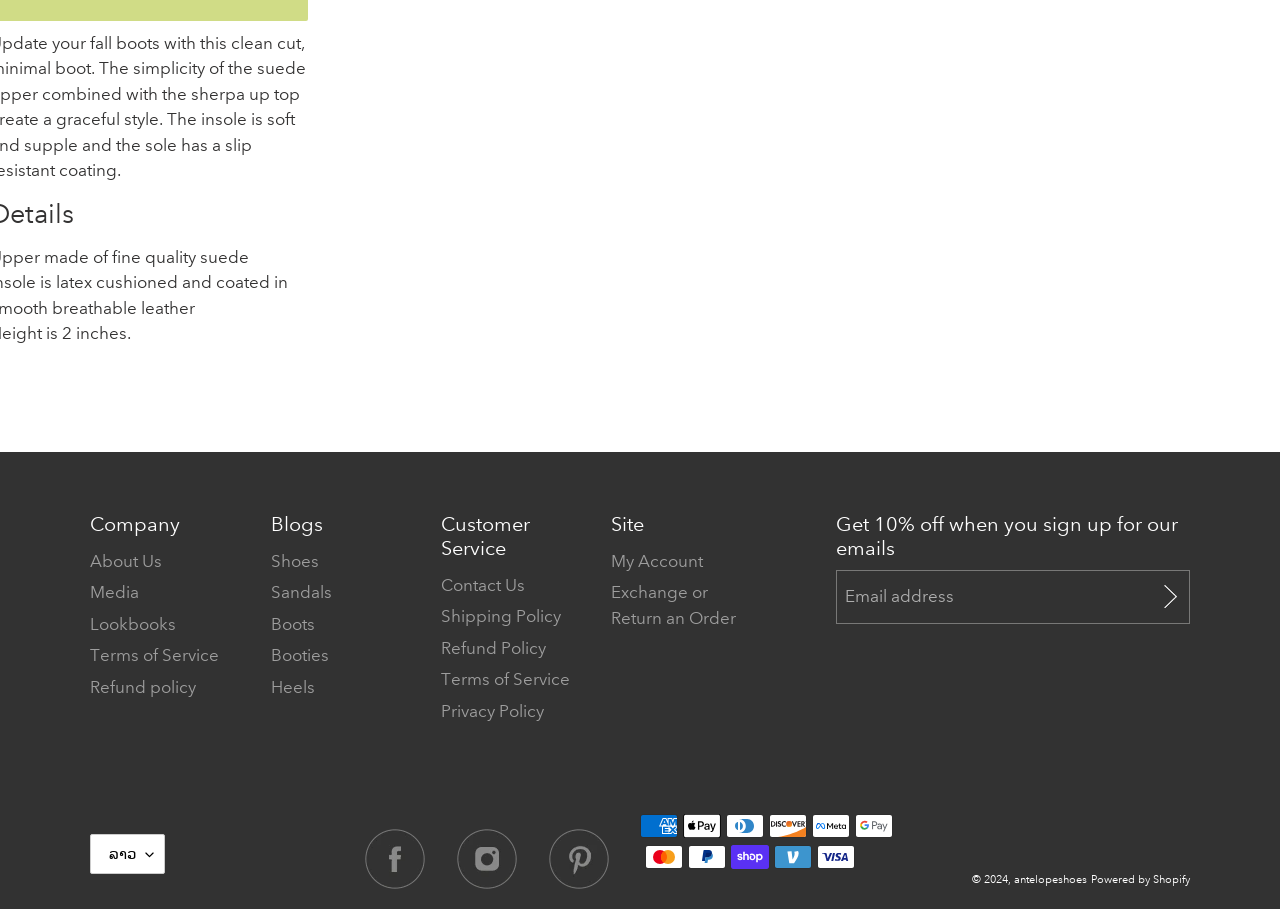Extract the bounding box coordinates of the UI element described by: "Visit Us". The coordinates should include four float numbers ranging from 0 to 1, e.g., [left, top, right, bottom].

None